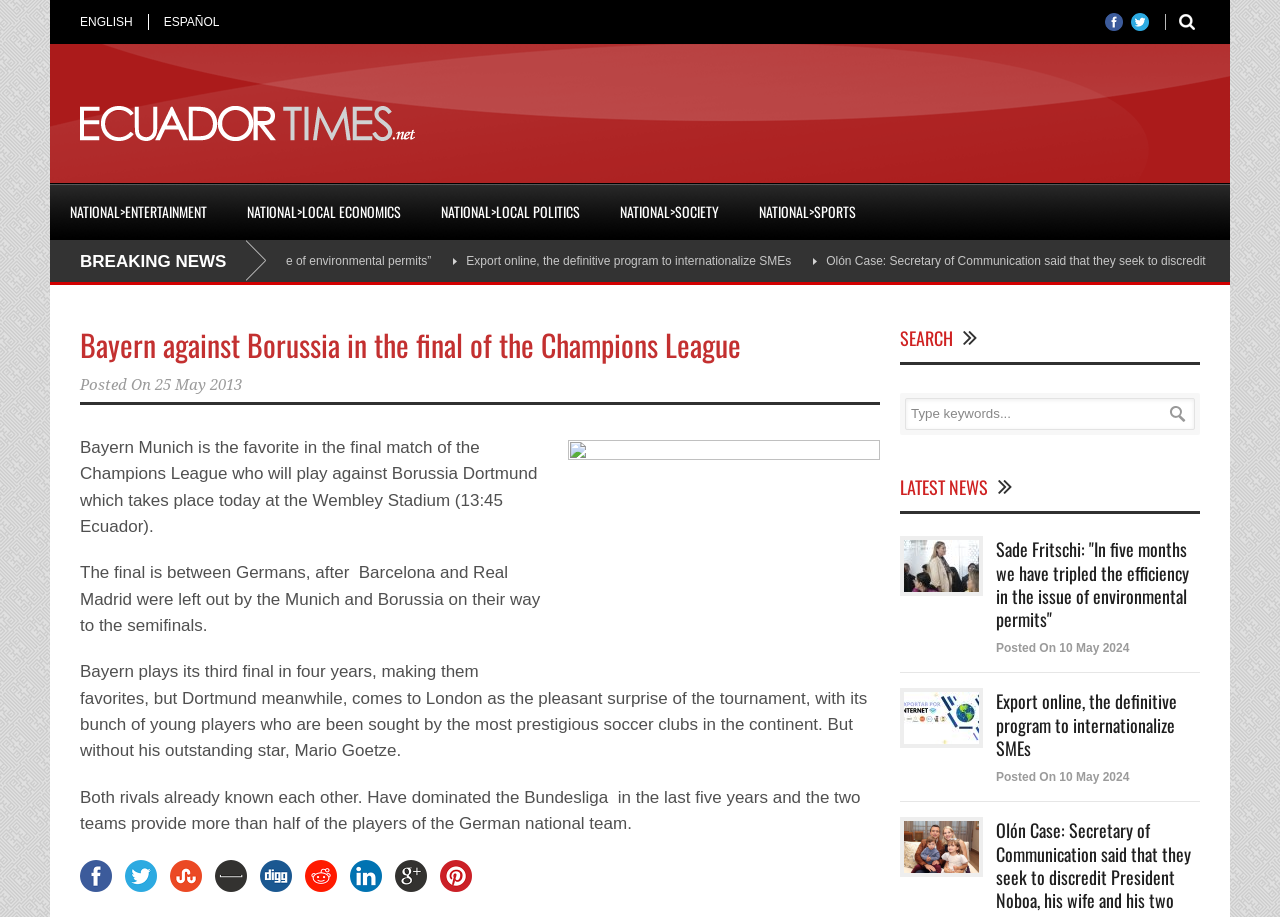What is the purpose of the search box?
Answer the question in as much detail as possible.

The search box is located at the top right corner of the webpage, with a placeholder text 'Type keywords...', allowing users to search for specific keywords or topics within the website.